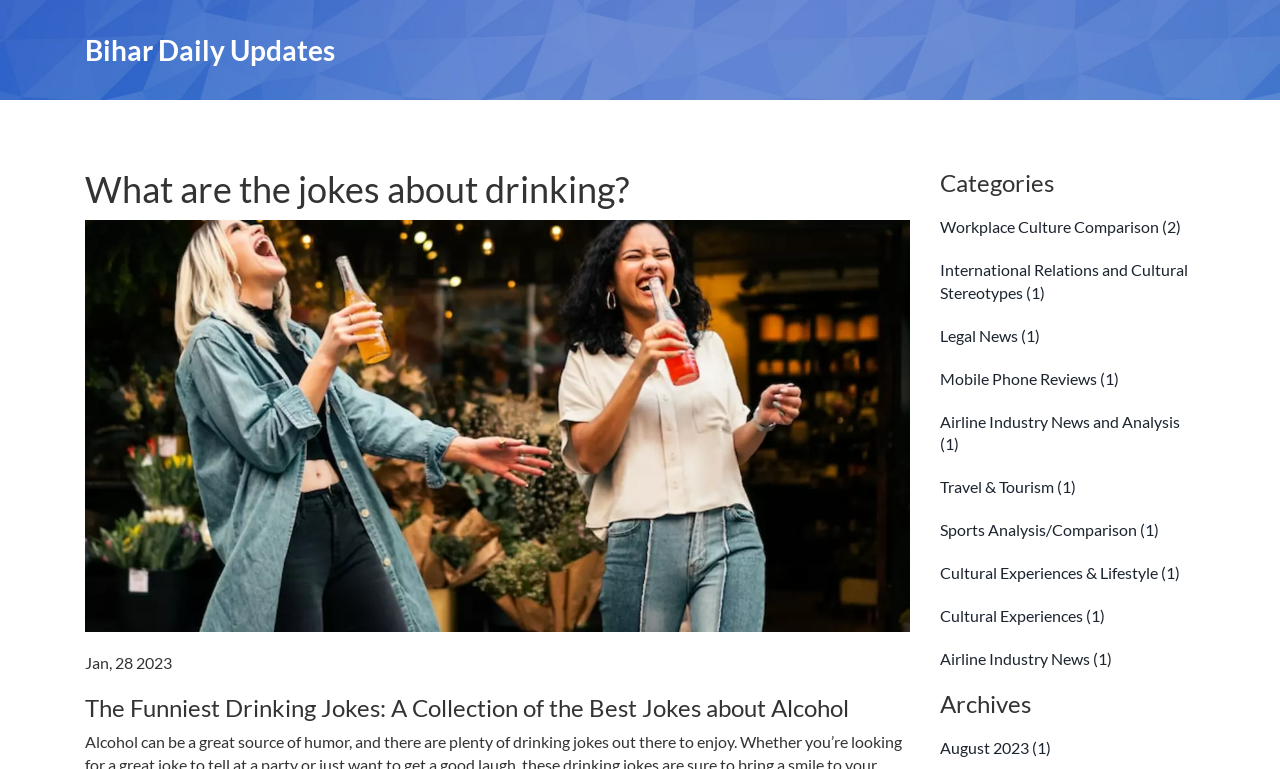Provide the text content of the webpage's main heading.

What are the jokes about drinking?